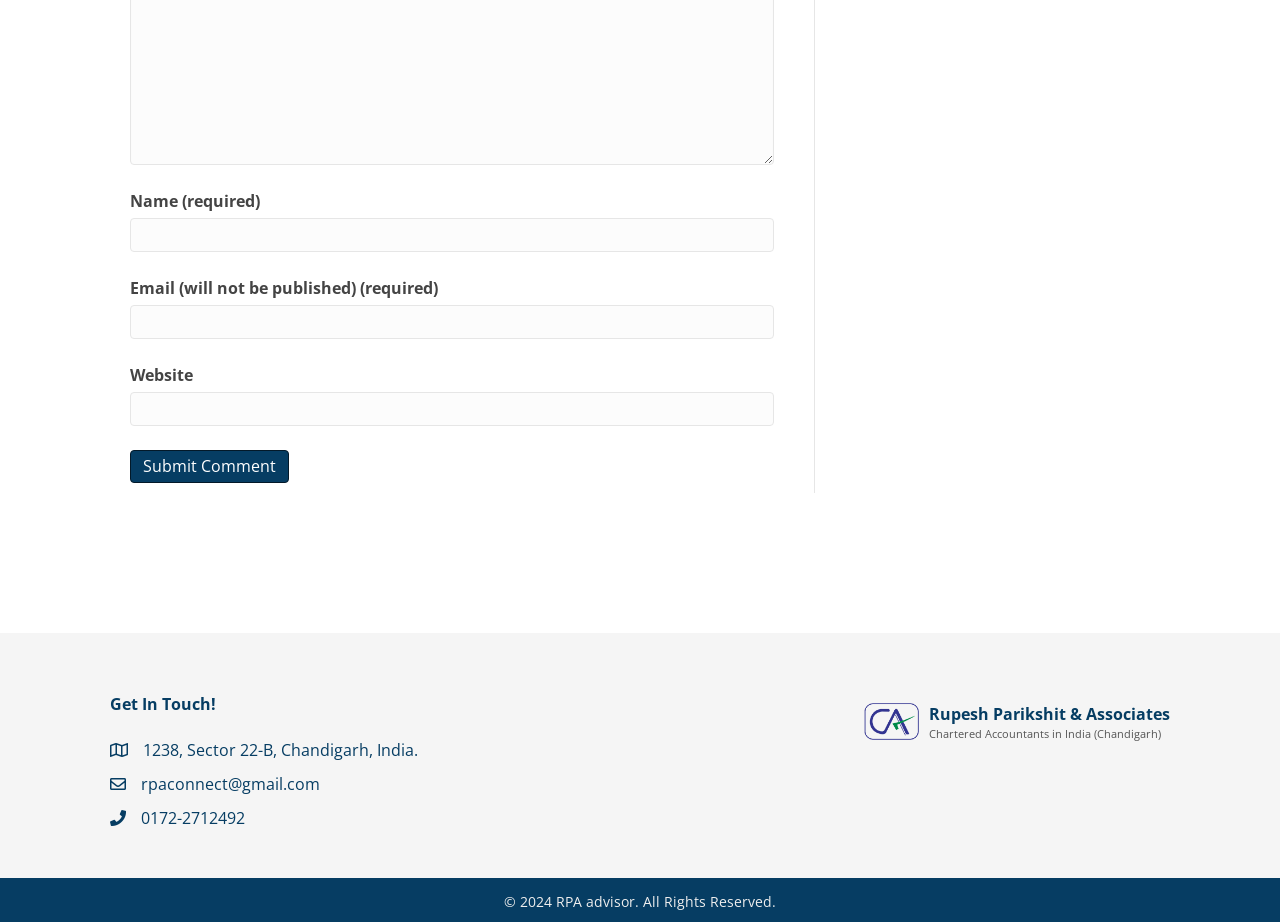What is the email address?
We need a detailed and meticulous answer to the question.

The email address can be found in the link element with the text 'rpaconnect@gmail.com' which is located at the bottom of the page, below the address.